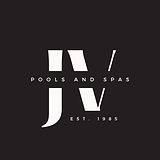What is positioned below 'JV'?
Using the image as a reference, give a one-word or short phrase answer.

POOLS AND SPAS